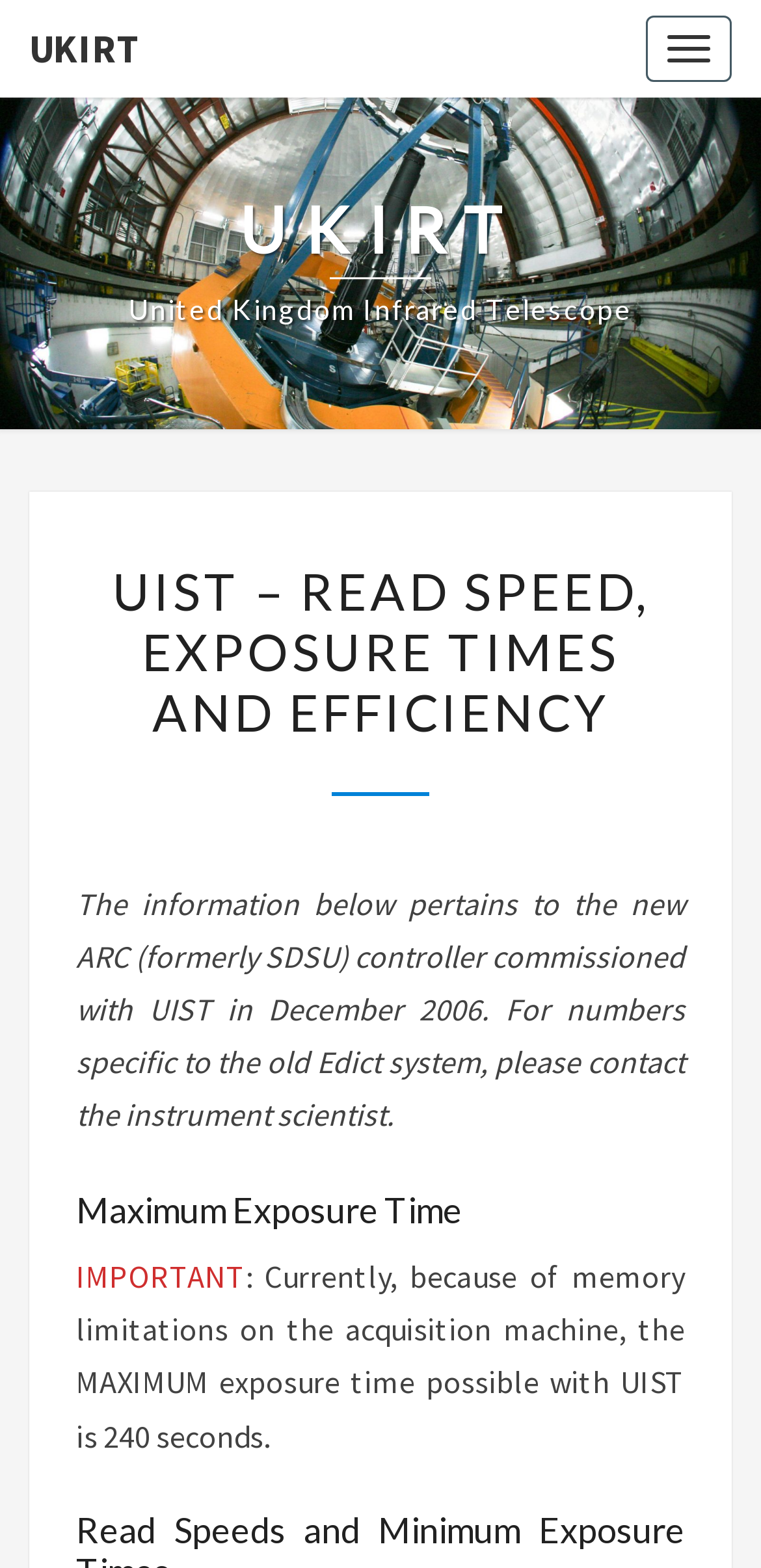Find the bounding box coordinates for the UI element that matches this description: "UKIRT".

[0.0, 0.0, 0.223, 0.062]